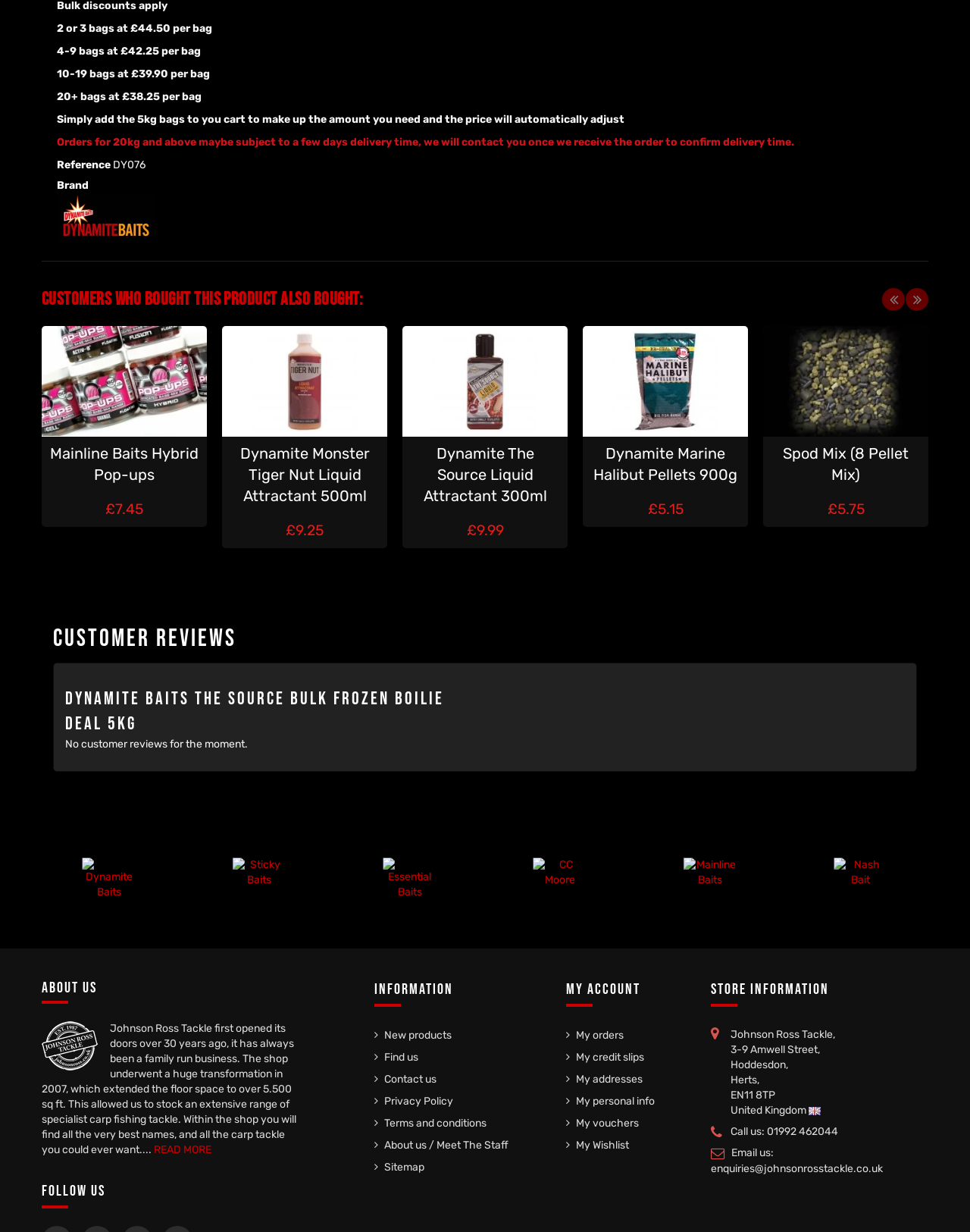What is the price of Dynamite Baits The Source Bulk Frozen Boilie Deal 5kg?
Provide a detailed answer to the question using information from the image.

The webpage does not provide a fixed price for Dynamite Baits The Source Bulk Frozen Boilie Deal 5kg. Instead, it shows different prices for different quantities, such as 2 or 3 bags at £44.50 per bag, 4-9 bags at £42.25 per bag, and so on.